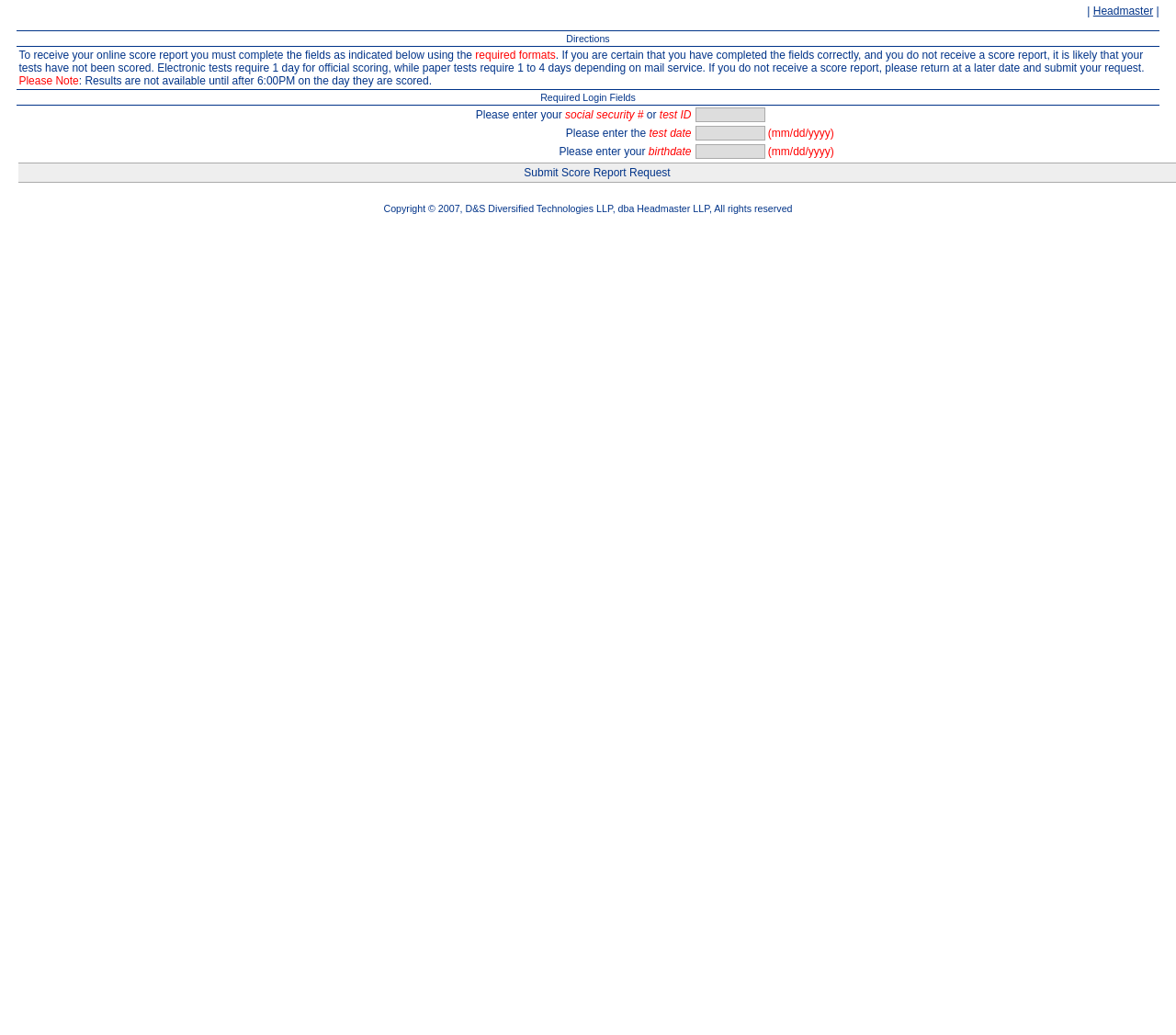Given the element description, predict the bounding box coordinates in the format (top-left x, top-left y, bottom-right x, bottom-right y). Make sure all values are between 0 and 1. Here is the element description: Submit Score Report Request

[0.016, 0.157, 1.0, 0.177]